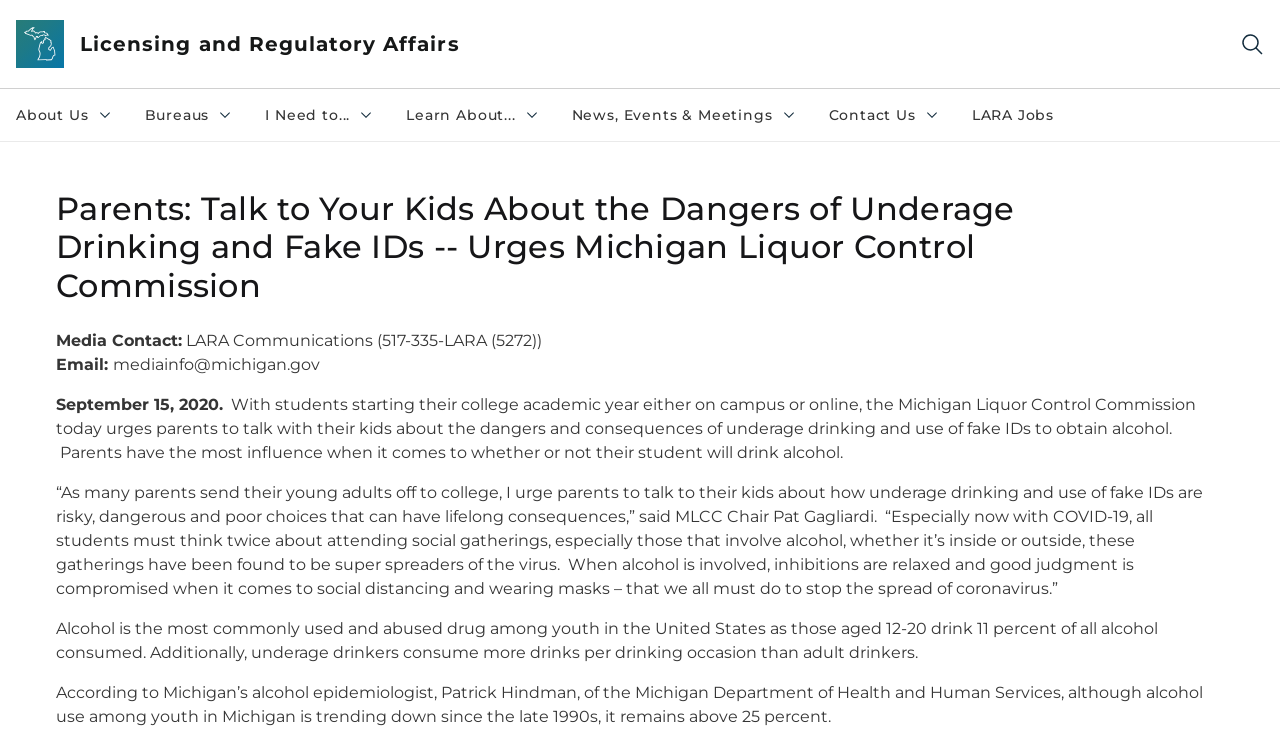Kindly determine the bounding box coordinates for the area that needs to be clicked to execute this instruction: "Search for something".

[0.969, 0.043, 0.988, 0.076]